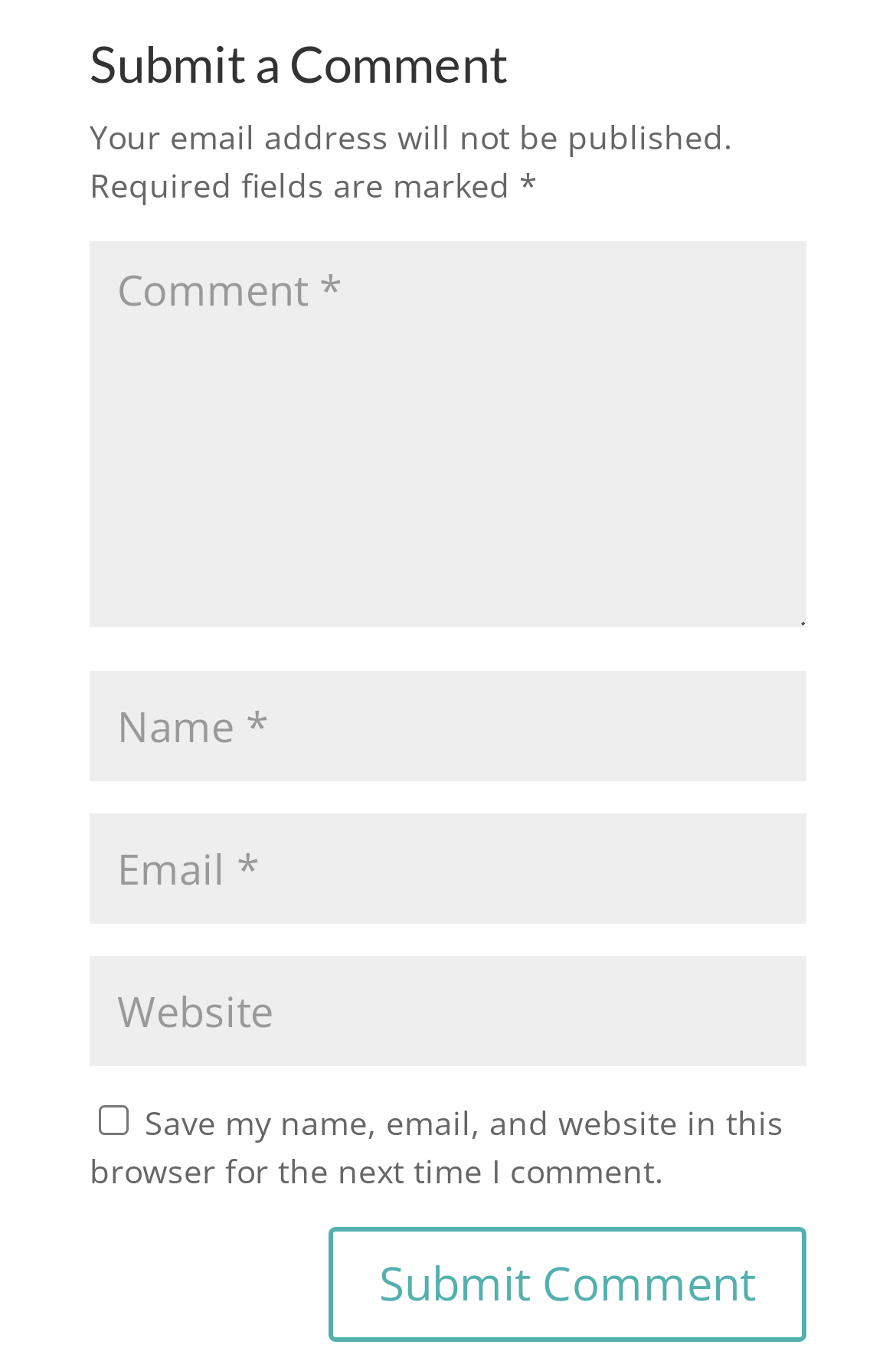What is the purpose of the webpage?
From the details in the image, provide a complete and detailed answer to the question.

The webpage has a heading 'Submit a Comment' and several input fields for users to enter their name, email, and comment, indicating that the purpose of the webpage is to allow users to submit a comment.